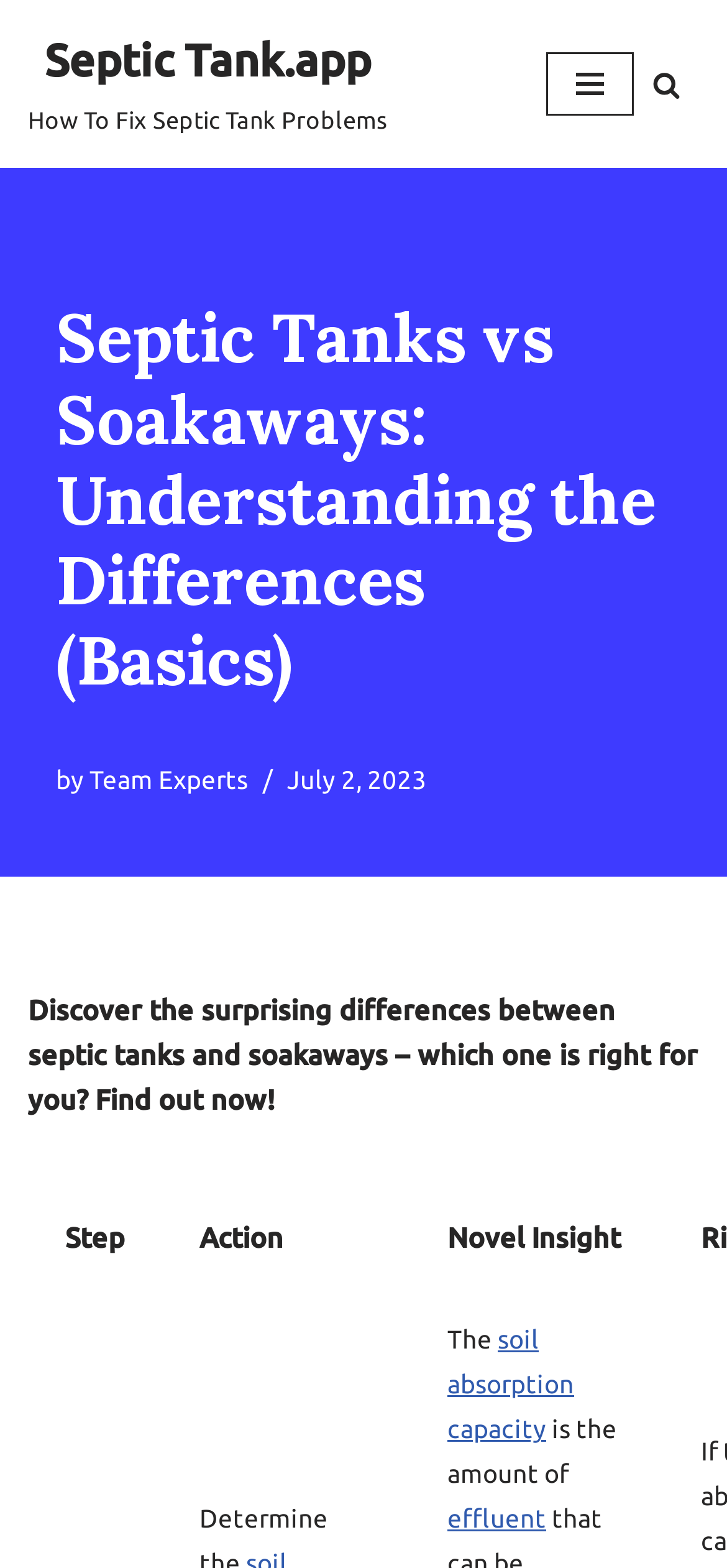Explain the webpage's design and content in an elaborate manner.

The webpage is about comparing septic tanks and soakaways, with a focus on understanding the differences between them. At the top left, there is a link to skip to the content, followed by a link to "Septic Tank.app" with a descriptive text "How To Fix Septic Tank Problems" next to it. On the top right, there is a navigation menu button and a search link with a magnifying glass icon.

Below the top section, there is a main heading "Septic Tanks vs Soakaways: Understanding the Differences (Basics)" that spans across the page. Underneath the heading, there is a byline "by Team Experts" with a link to the team, accompanied by a date "July 2, 2023".

The main content of the page is a summary of the differences between septic tanks and soakaways, with a call-to-action "Discover the surprising differences between septic tanks and soakaways – which one is right for you? Find out now!" Below this summary, there is a table with three columns: "Step", "Action", and "Novel Insight". The table contains links to specific topics, such as "soil absorption capacity" and "effluent", which are related to the comparison of septic tanks and soakaways.